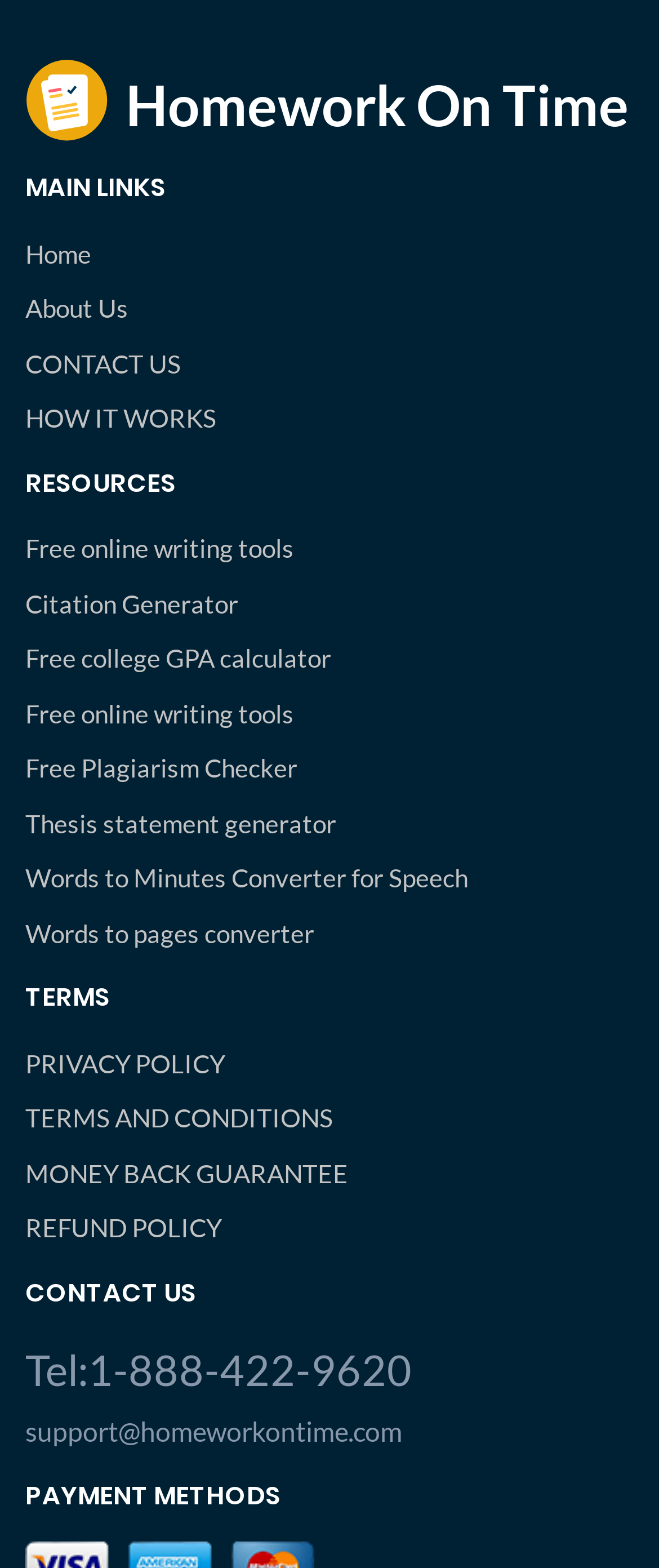What is the phone number to contact?
Can you offer a detailed and complete answer to this question?

The phone number to contact is '1-888-422-9620' because it is the phone number provided under the 'CONTACT US' section, which is located at the bottom of the webpage.